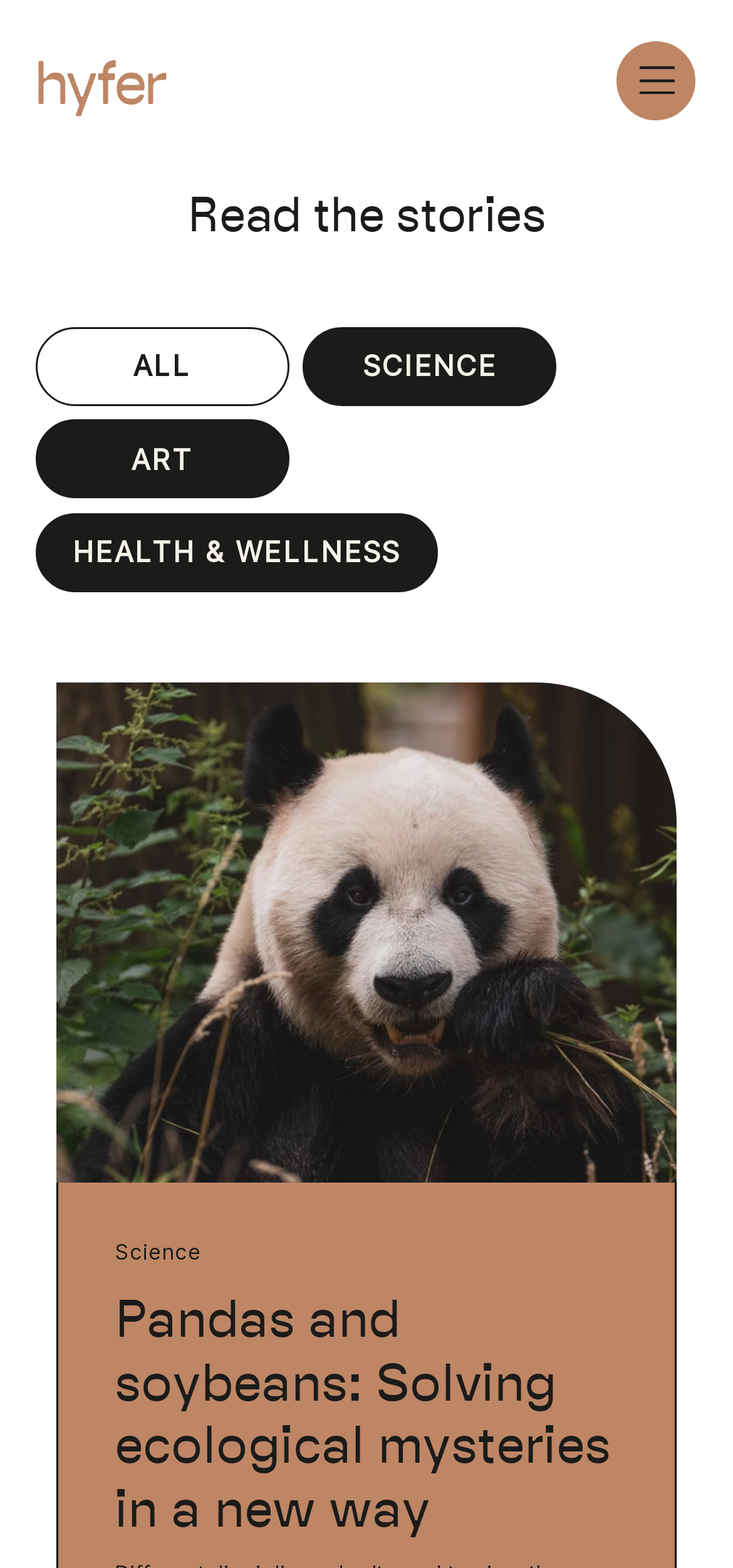Can you locate the main headline on this webpage and provide its text content?

Read the stories